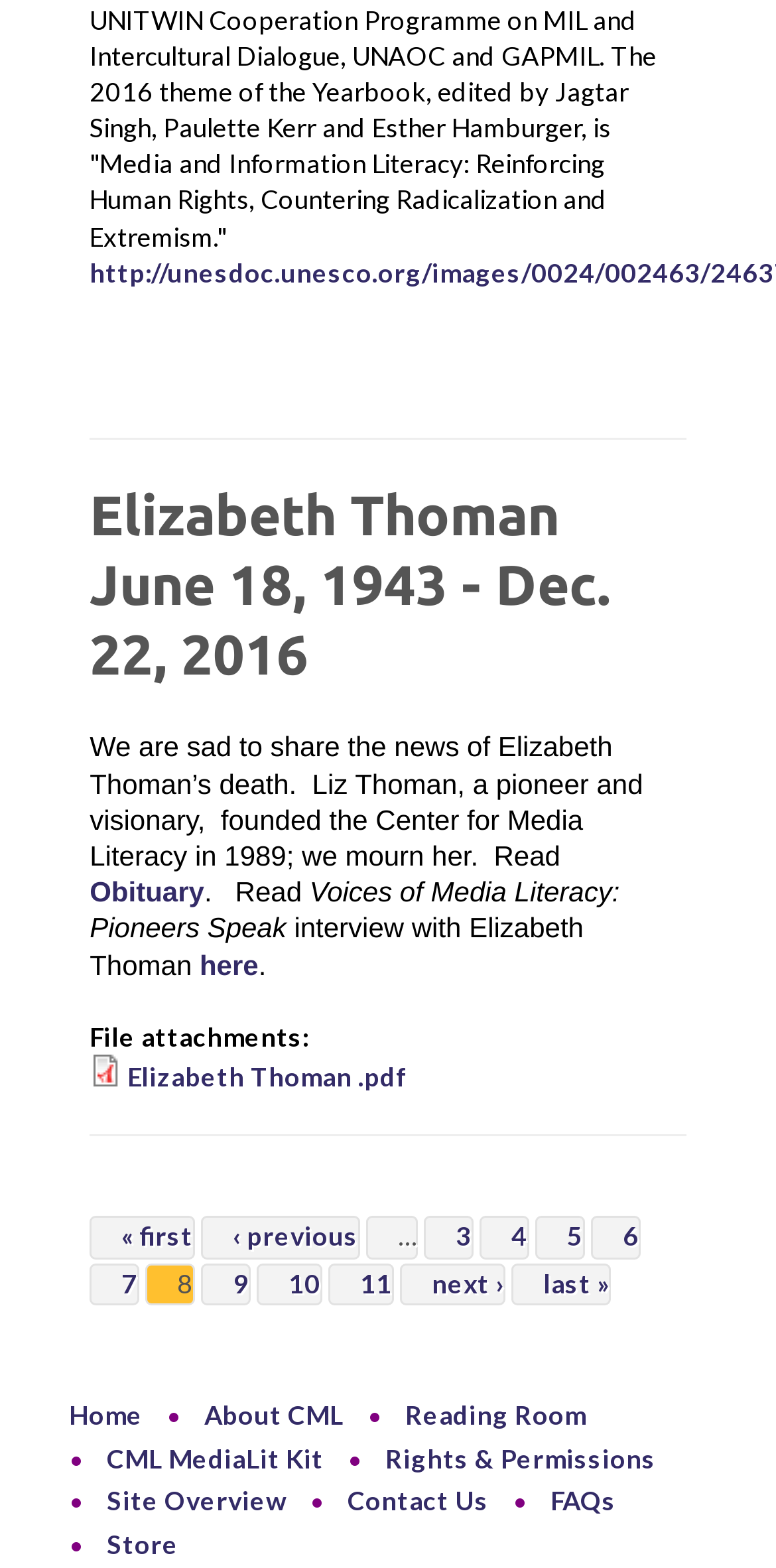Answer the following query concisely with a single word or phrase:
What type of file is attached to the webpage?

PDF